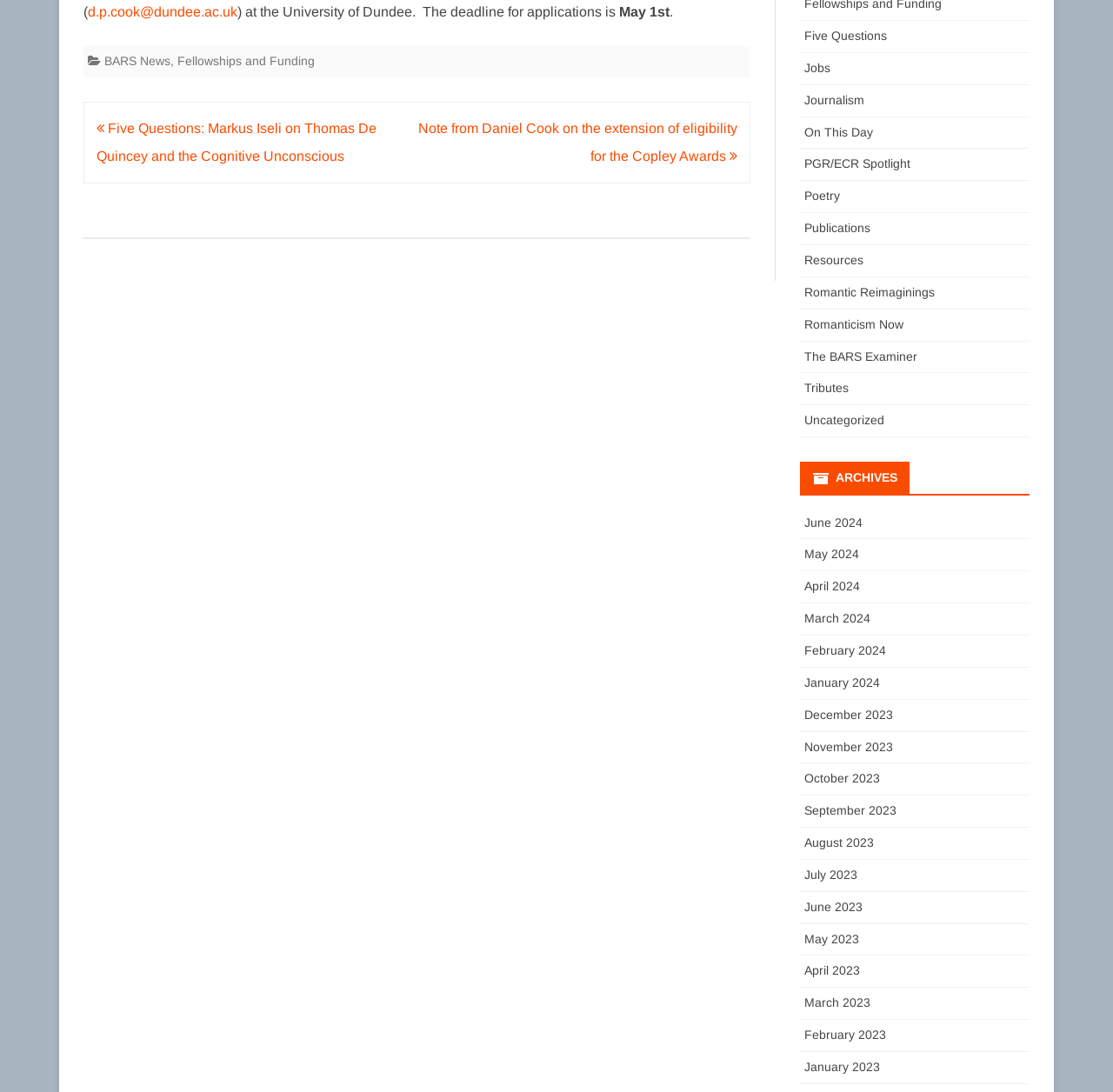Respond to the following question using a concise word or phrase: 
What is the deadline for applications?

May 1st